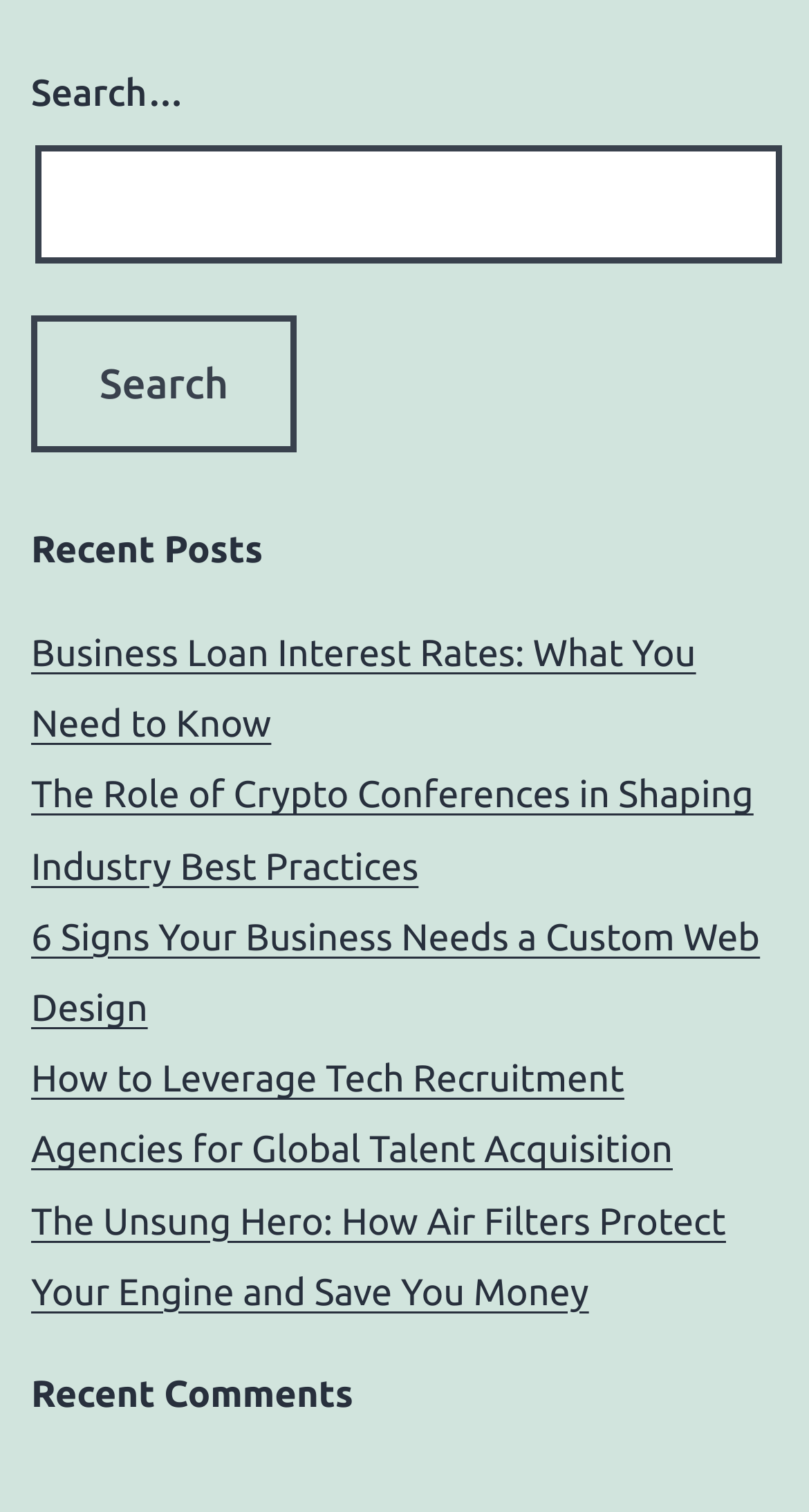Please examine the image and provide a detailed answer to the question: What is the position of the search button?

The search button is located below the search box, with a bounding box coordinate of [0.038, 0.208, 0.367, 0.299]. This suggests that the search button is positioned vertically below the search box.